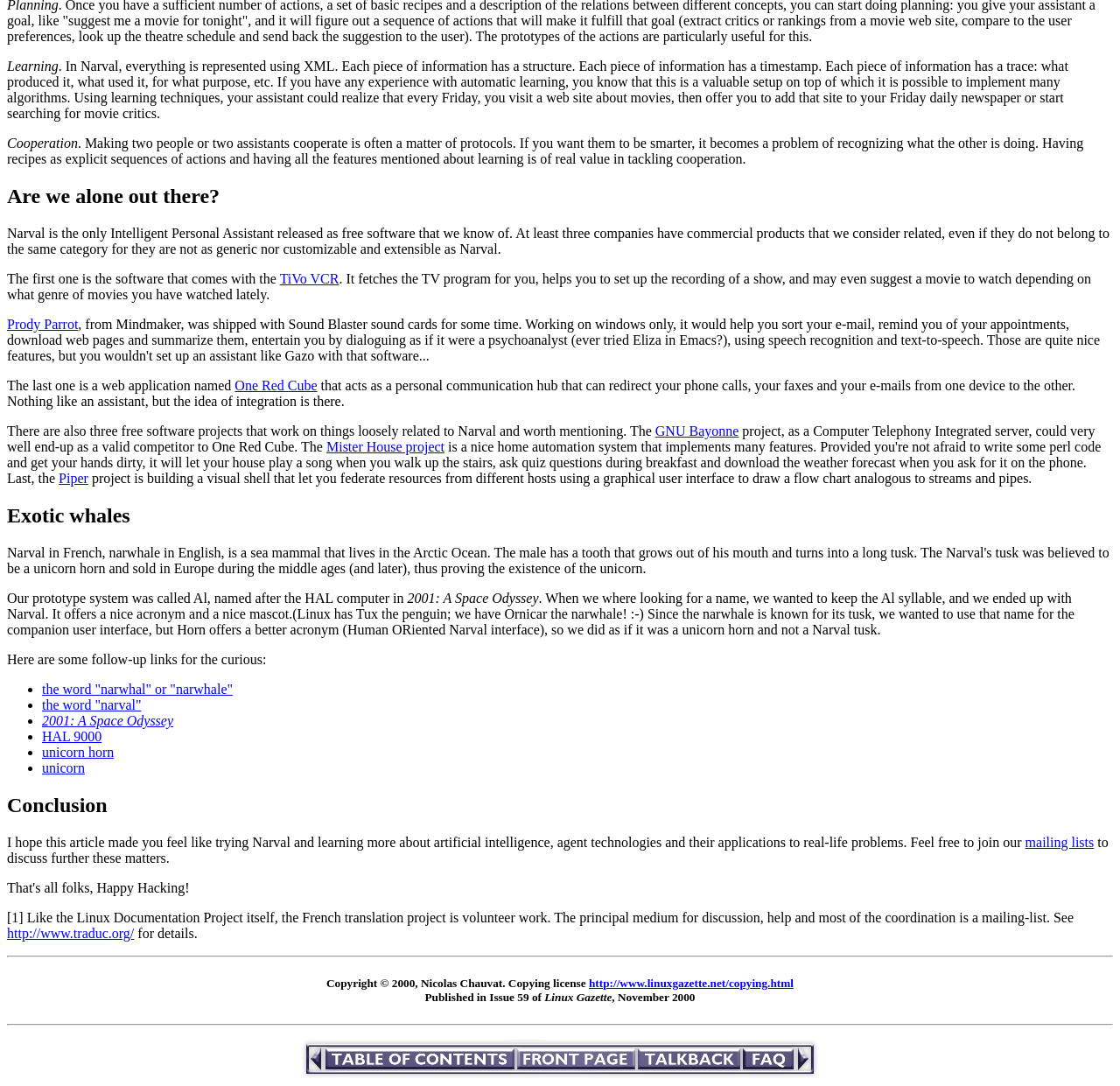For the given element description TiVo VCR, determine the bounding box coordinates of the UI element. The coordinates should follow the format (top-left x, top-left y, bottom-right x, bottom-right y) and be within the range of 0 to 1.

[0.25, 0.25, 0.303, 0.264]